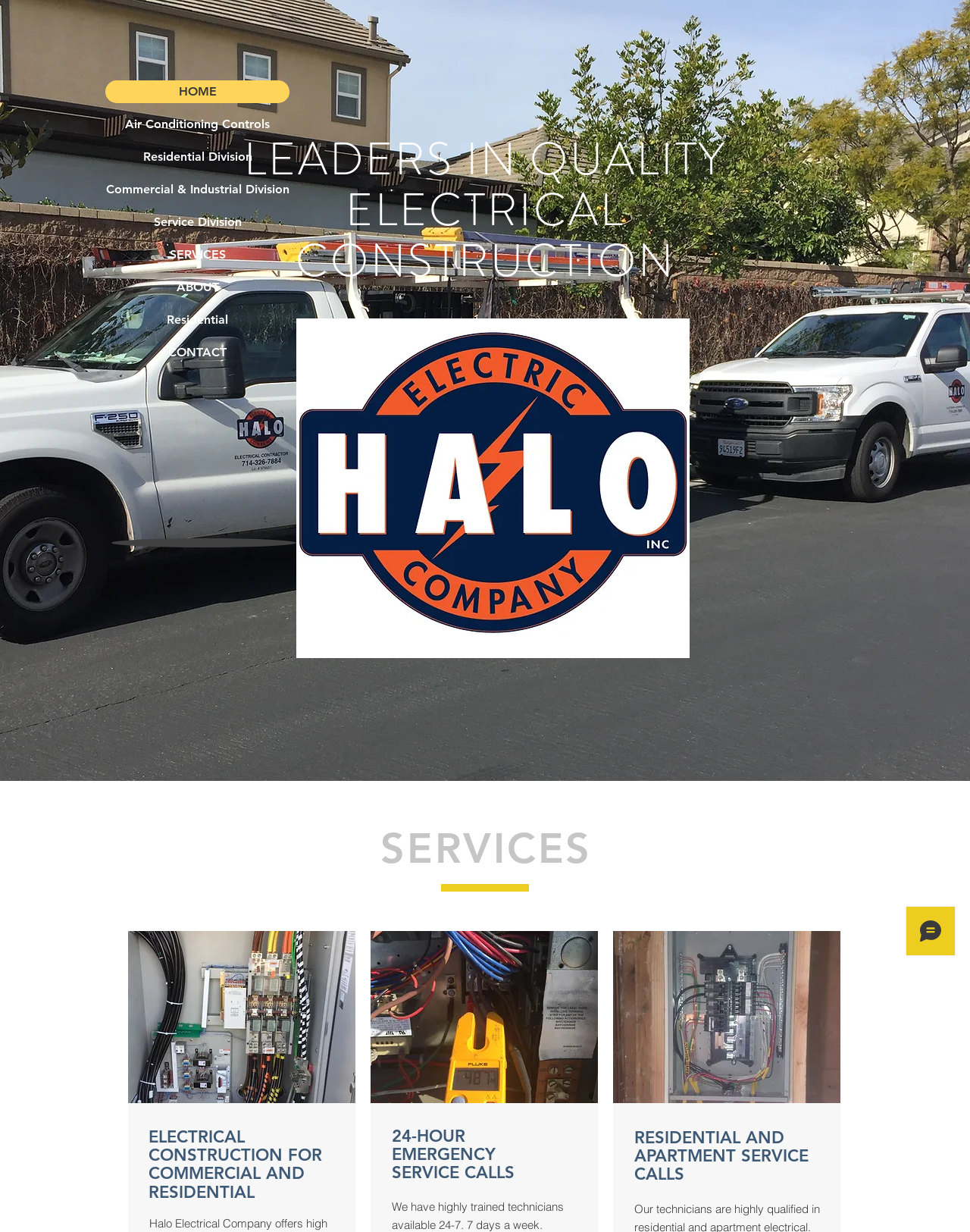Locate and provide the bounding box coordinates for the HTML element that matches this description: "Learning and Media".

None